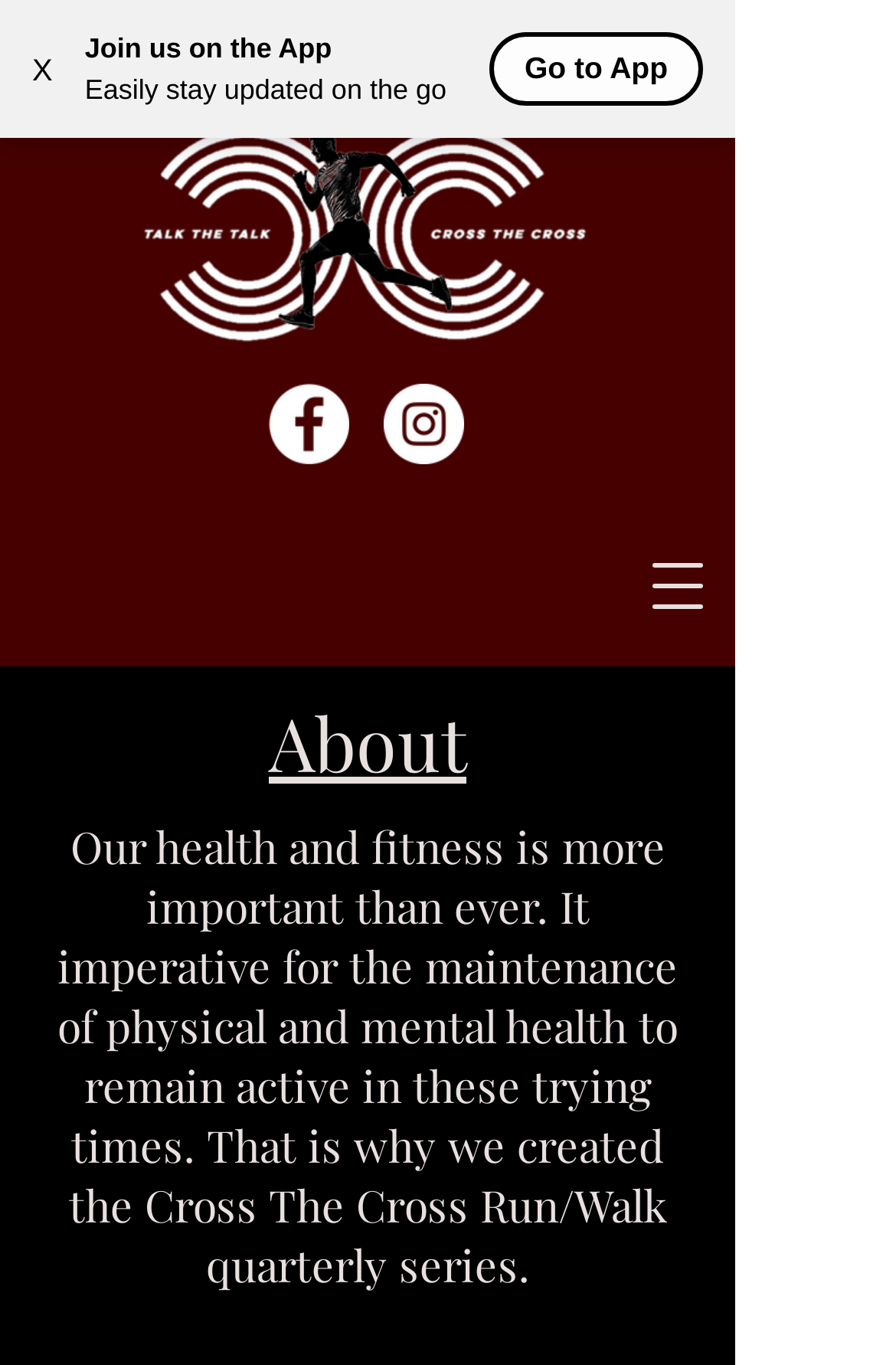Please determine the heading text of this webpage.

Start at Windansea Beach (corner of Nautilus and Neptune)